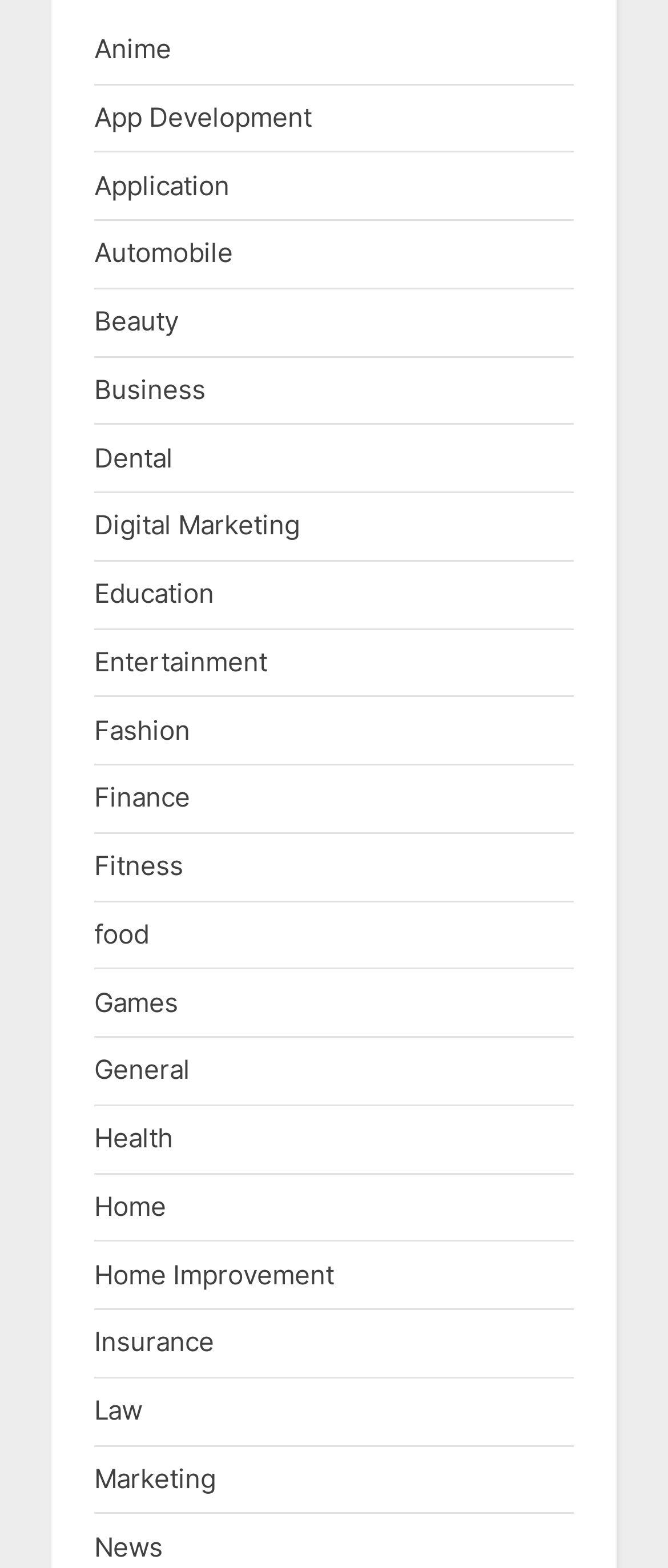Are the categories listed in alphabetical order?
Answer the question with a single word or phrase, referring to the image.

Yes